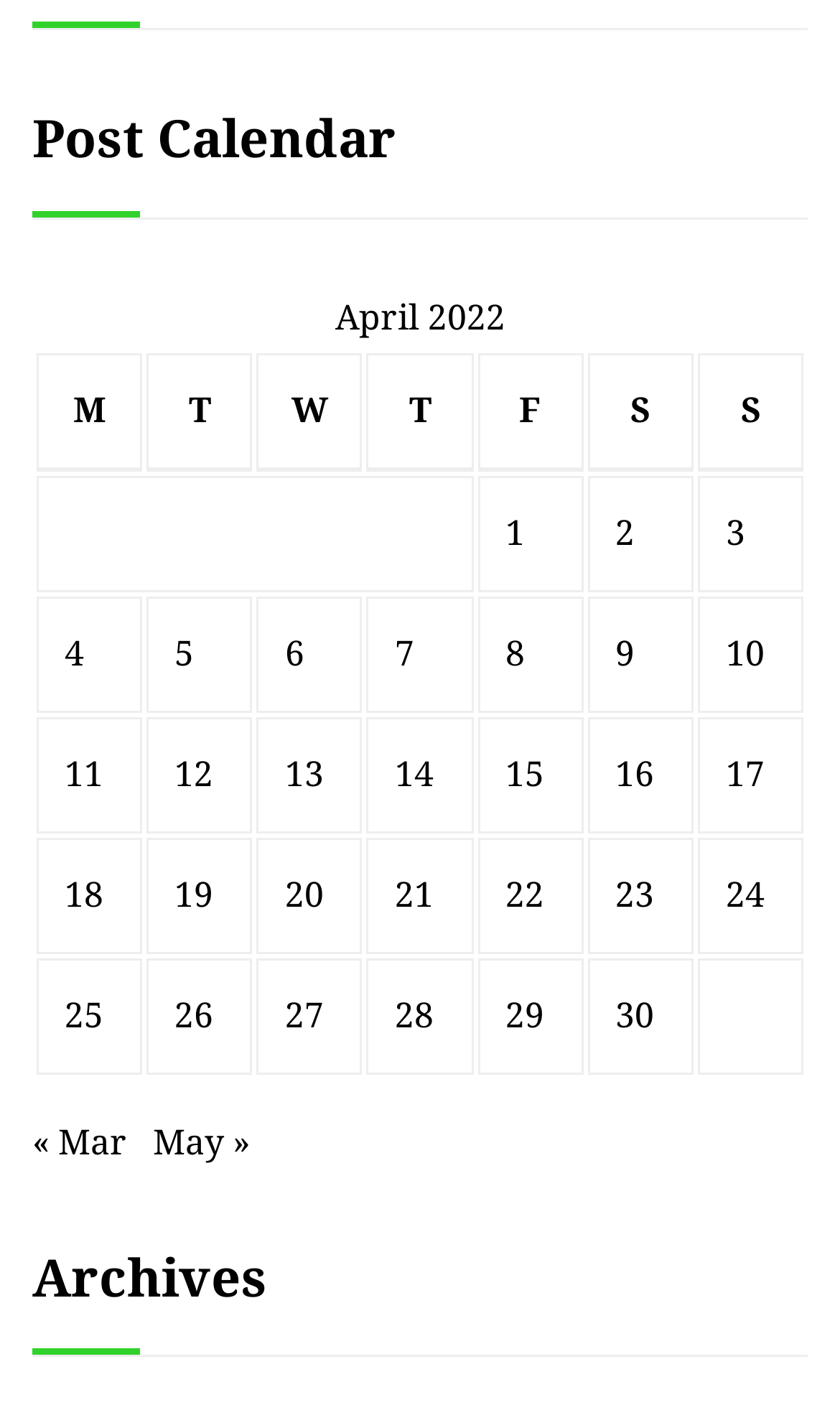Please mark the clickable region by giving the bounding box coordinates needed to complete this instruction: "Go to previous month".

[0.038, 0.795, 0.151, 0.824]